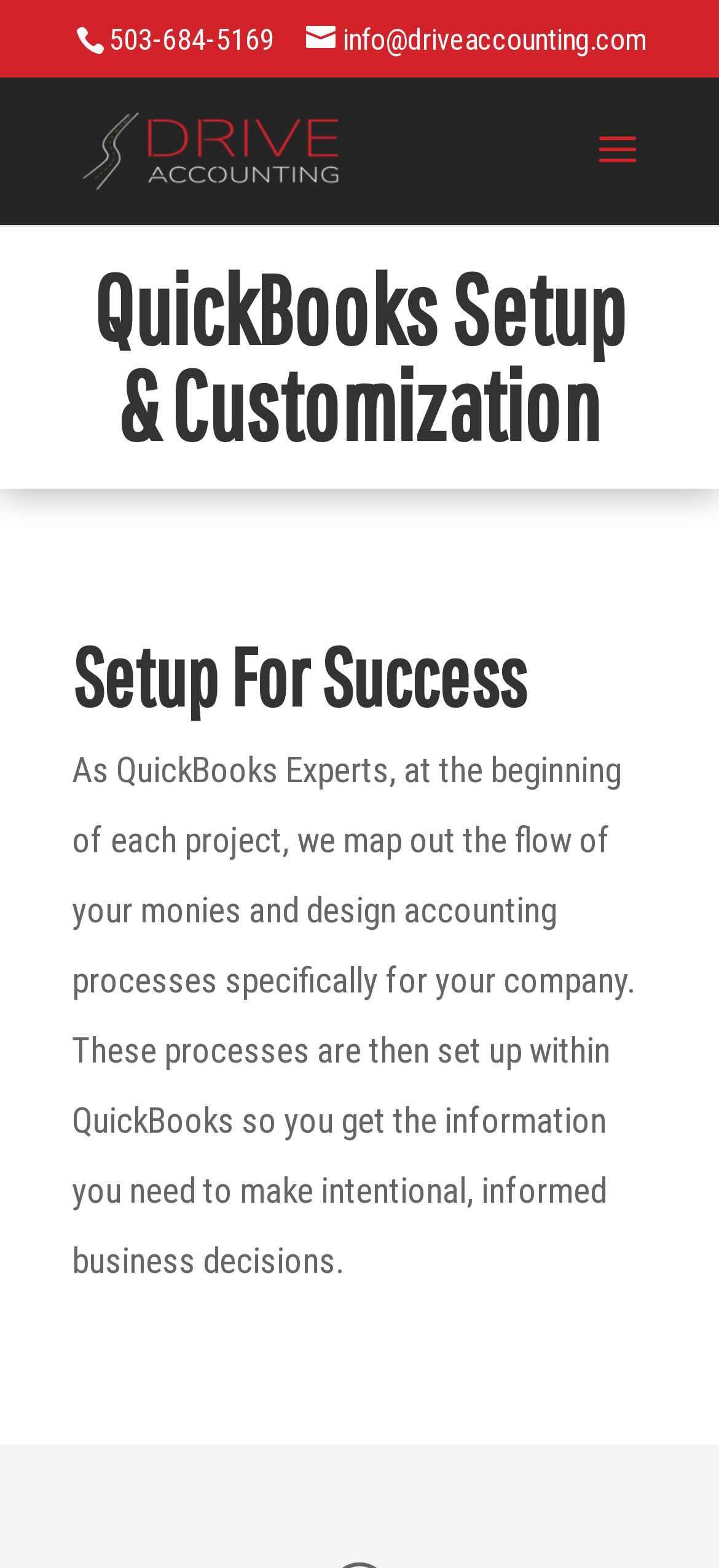Craft a detailed narrative of the webpage's structure and content.

The webpage is about Drive Accounting, a QuickBooks expert based in Tigard, Oregon. At the top, there is a phone number "503-684-5169" and an email address "info@driveaccounting.com" displayed side by side. Below them, there is a link to "Drive Accounting" accompanied by an image with the same name, likely a logo.

On the left side of the page, there are two headings. The first one is "QuickBooks Setup & Customization", and the second one is "Setup For Success". Below the second heading, there is a paragraph of text that explains the process of setting up accounting processes specifically for each company using QuickBooks, allowing business owners to make informed decisions.

Overall, the webpage appears to be a professional services page, highlighting Drive Accounting's expertise in QuickBooks setup and customization.